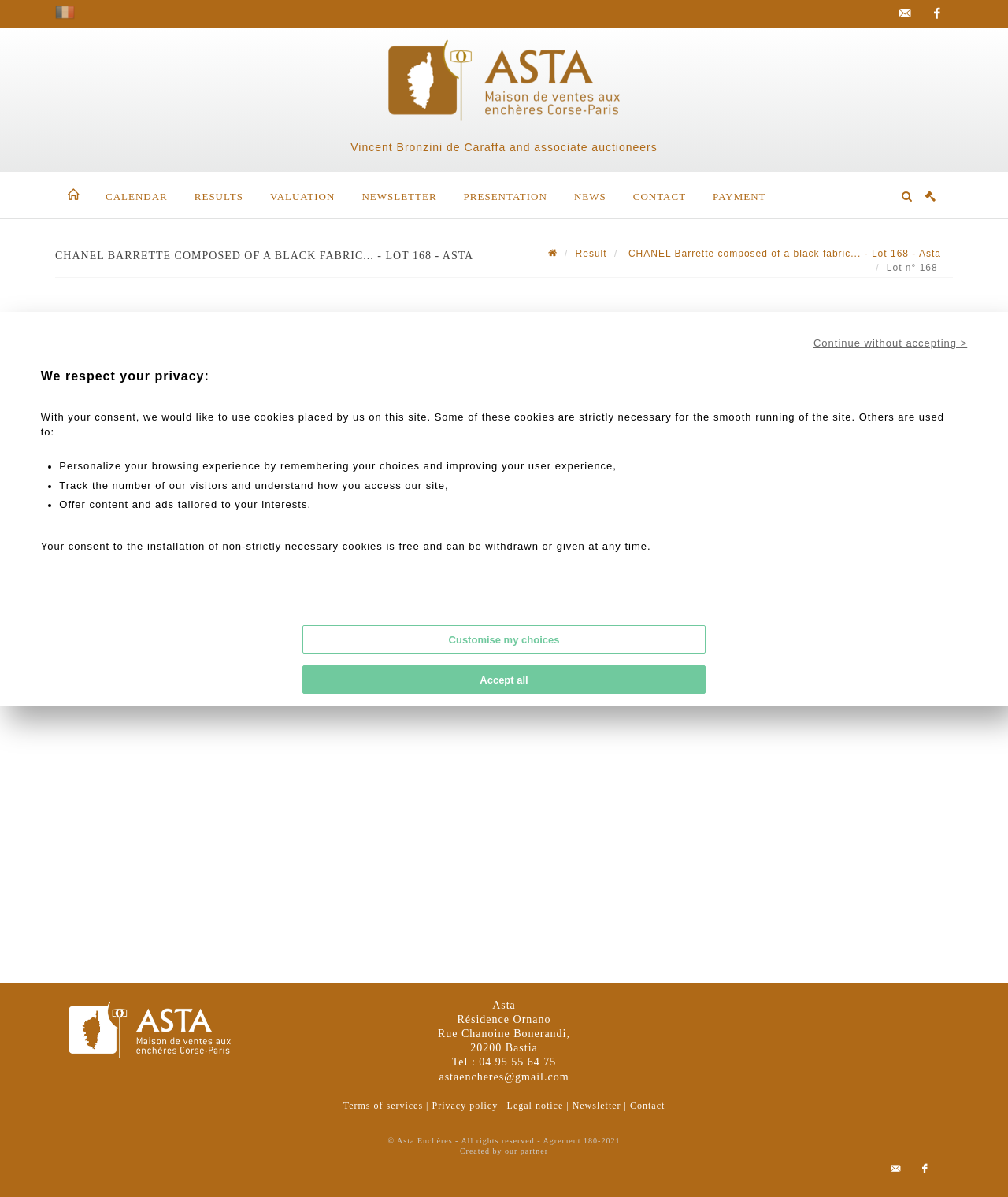Using the information shown in the image, answer the question with as much detail as possible: What is the brand of the item being auctioned?

I inferred this answer by looking at the heading 'CHANEL BARRETTE COMPOSED OF A BLACK FABRIC... - LOT 168 - ASTA' and the description 'CHANEL Barrette composed of a black fabric ribbon decorated with a circular logo element on a black enameled squared background encircled with small fantasy pearls.' which clearly indicates that the item being auctioned is a CHANEL product.